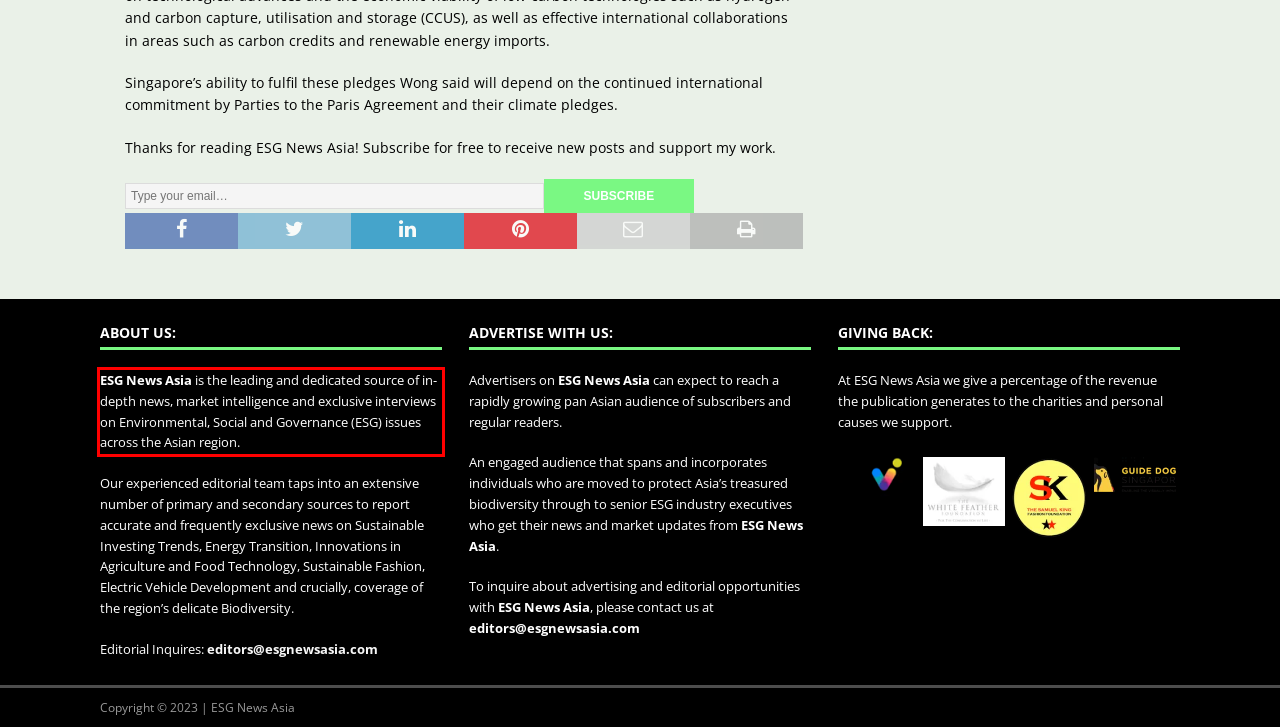Examine the webpage screenshot and use OCR to obtain the text inside the red bounding box.

ESG News Asia is the leading and dedicated source of in-depth news, market intelligence and exclusive interviews on Environmental, Social and Governance (ESG) issues across the Asian region.